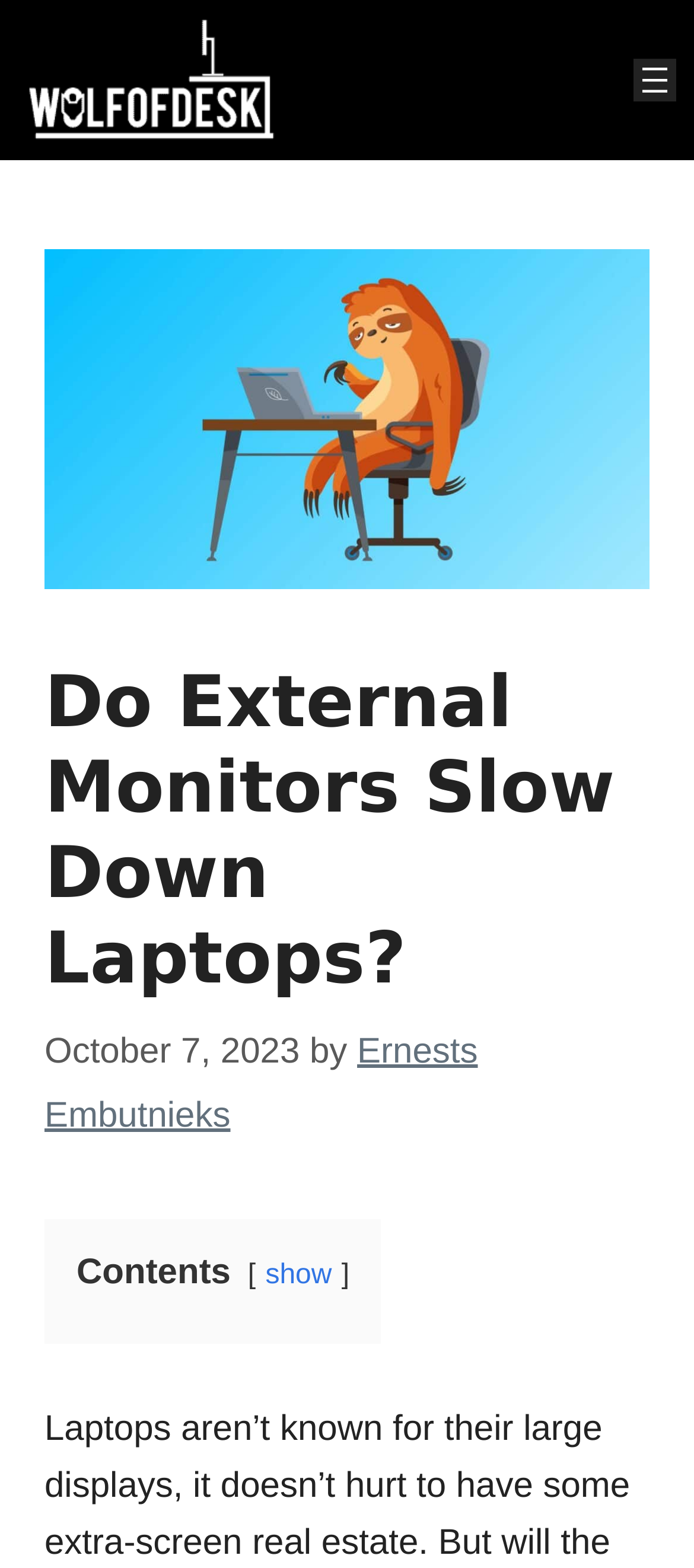Summarize the webpage in an elaborate manner.

The webpage is about the topic of whether external monitors slow down laptops and how to fix it. At the top-left corner, there is a figure with a linked image. To the top-right corner, there is a navigation menu with a button to open it, accompanied by an image. 

Below the navigation menu, there is a large image related to the topic of external monitors and laptops. 

The main content of the webpage is headed by a title "Do External Monitors Slow Down Laptops?" which is positioned at the top-center of the page. Below the title, there is a timestamp showing the date "October 7, 2023", followed by the author's name "Ernests Embutnieks" as a link. 

Further down, there is a table of contents with a "show" link next to it. The content of the webpage is likely divided into sections, and the table of contents provides a way to navigate through them.